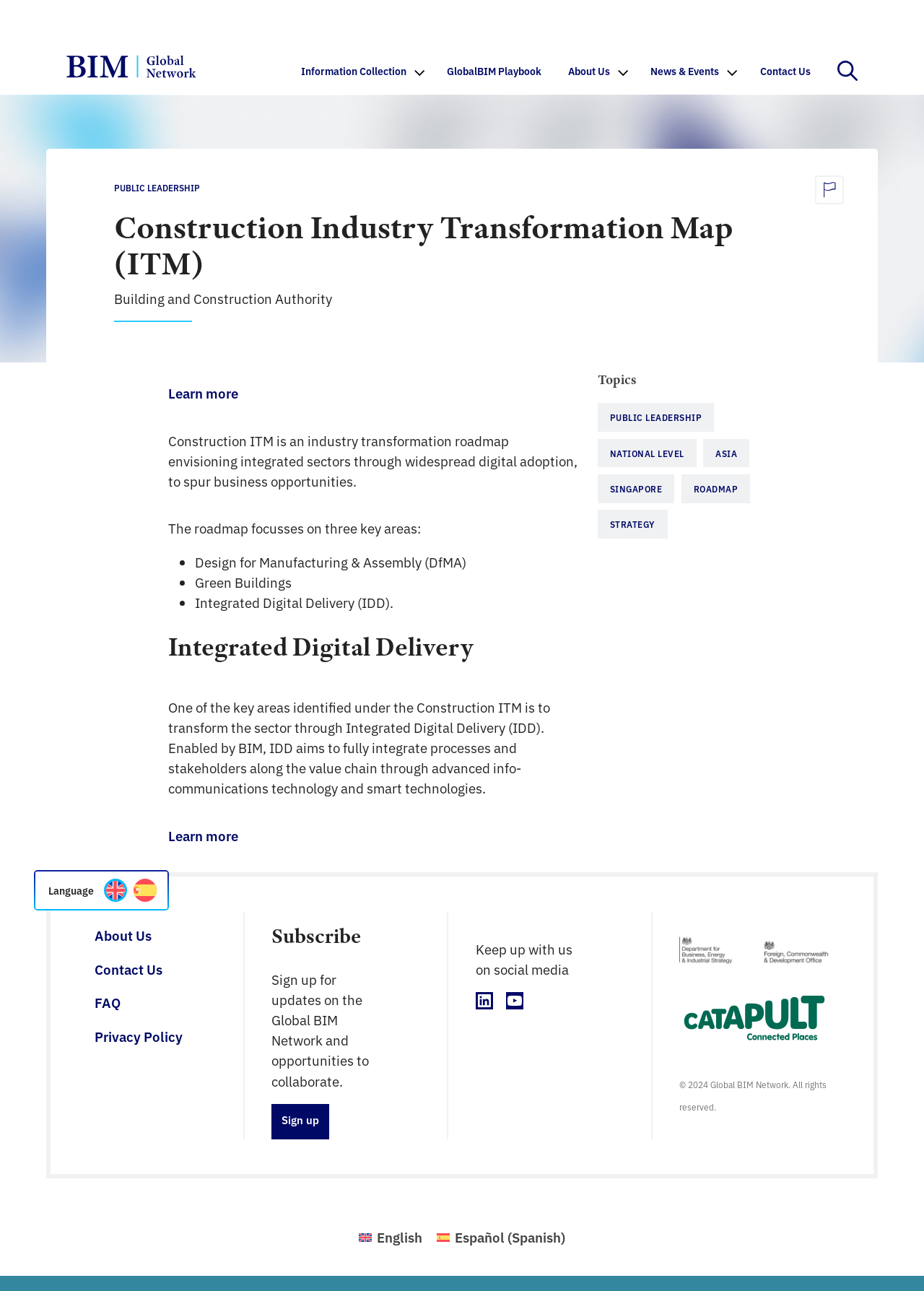Using the element description: "FAQ", determine the bounding box coordinates. The coordinates should be in the format [left, top, right, bottom], with values between 0 and 1.

[0.103, 0.769, 0.131, 0.784]